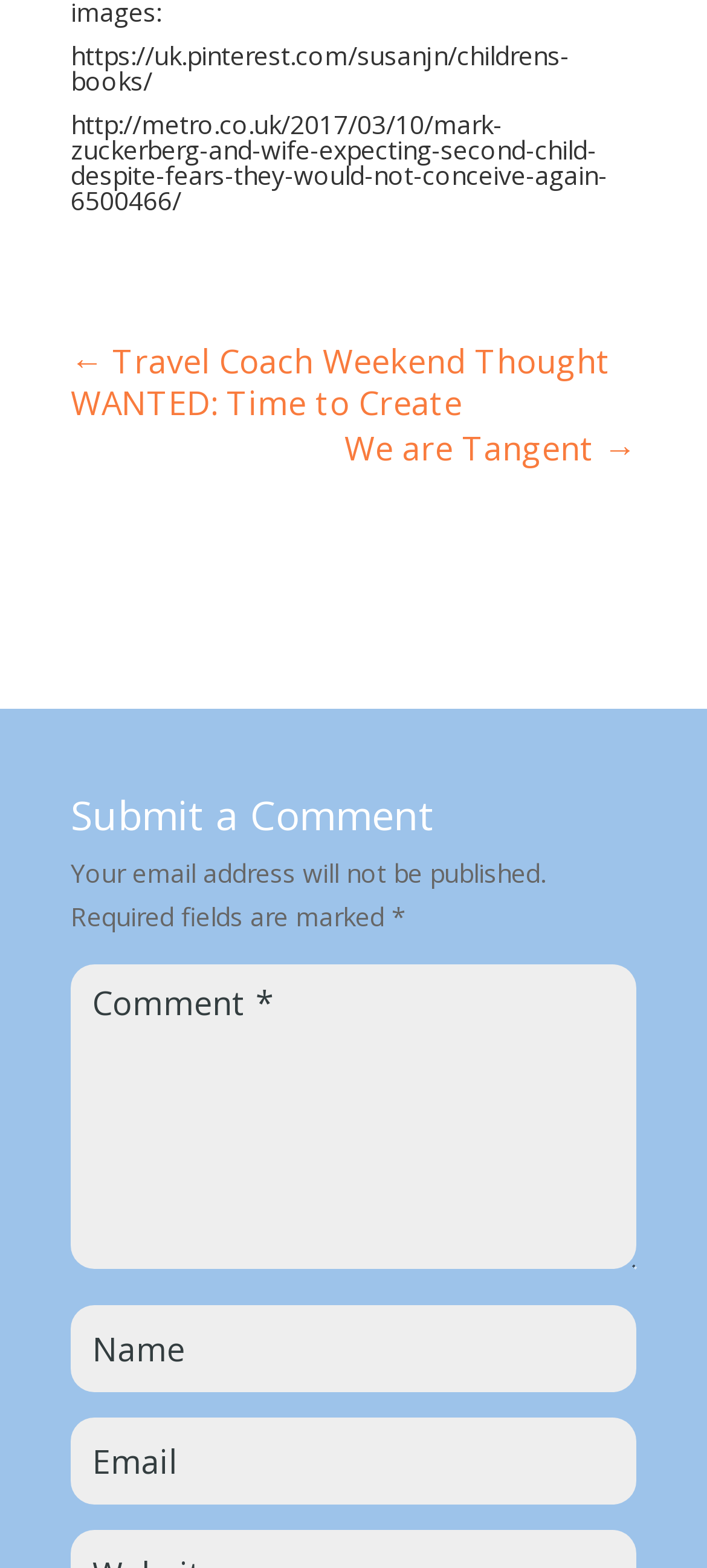Show the bounding box coordinates for the HTML element as described: "input value="Email" aria-describedby="email-notes" name="email"".

[0.1, 0.905, 0.9, 0.96]